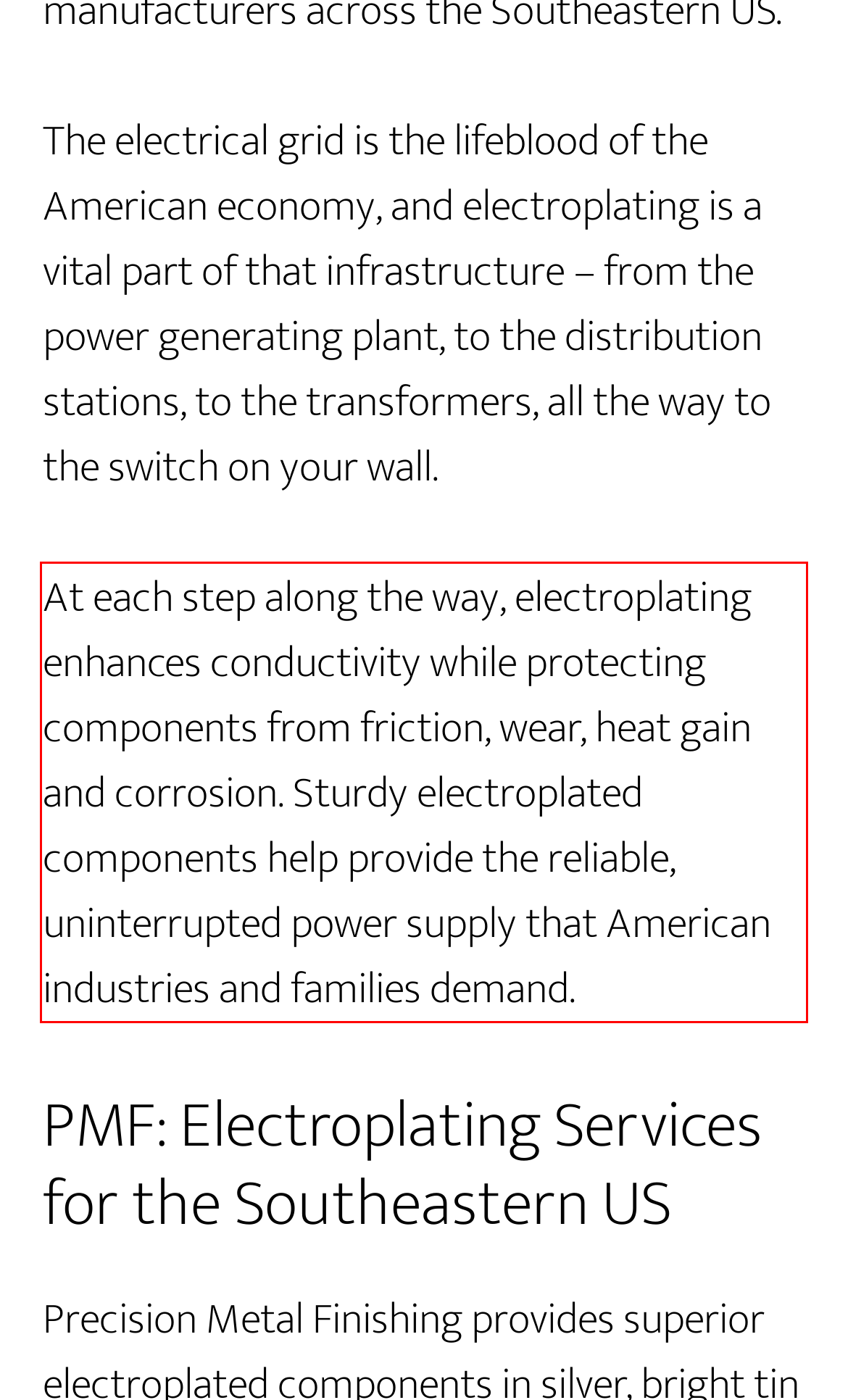Within the screenshot of the webpage, locate the red bounding box and use OCR to identify and provide the text content inside it.

At each step along the way, electroplating enhances conductivity while protecting components from friction, wear, heat gain and corrosion. Sturdy electroplated components help provide the reliable, uninterrupted power supply that American industries and families demand.